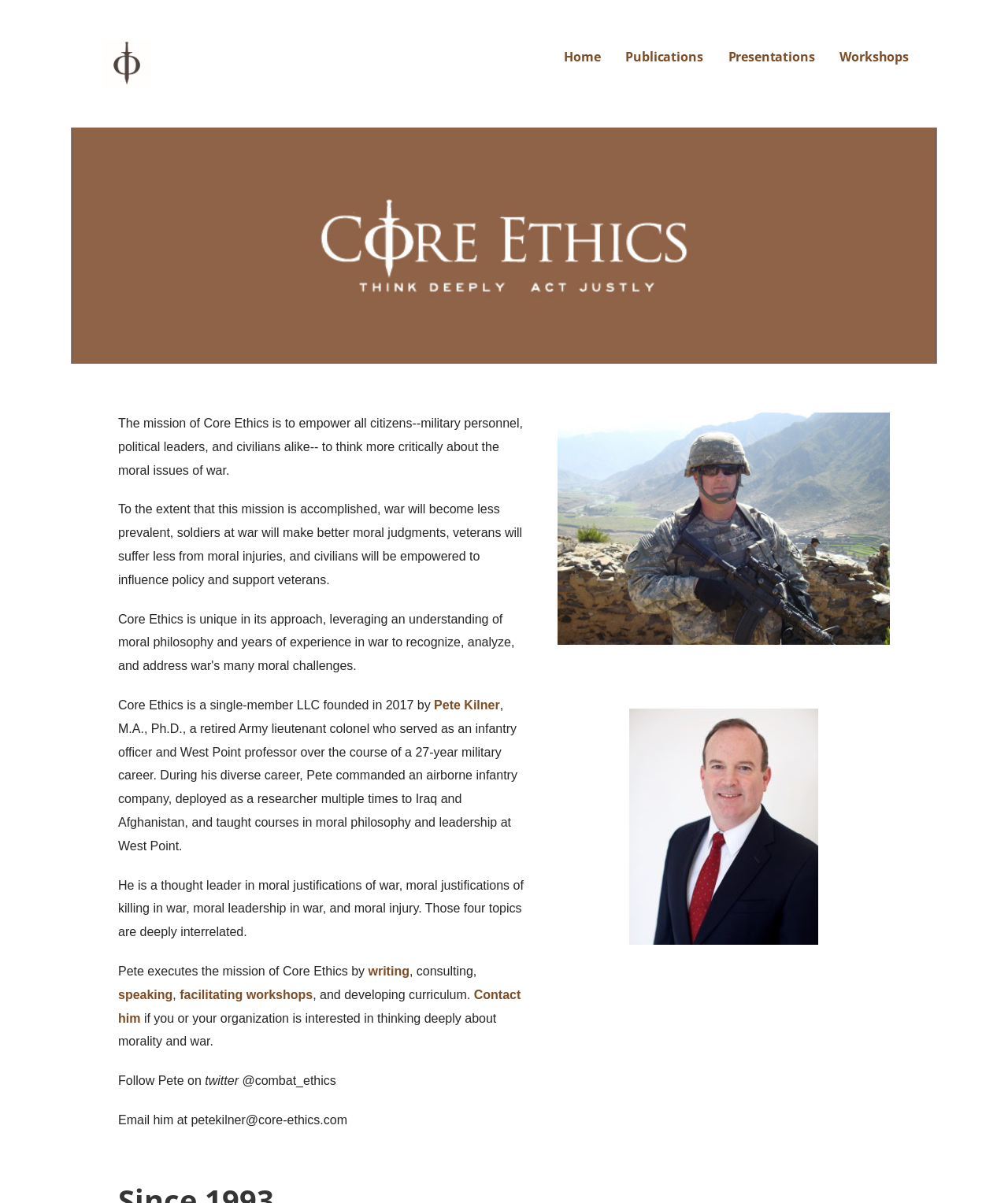Determine the bounding box for the described HTML element: "Pete Kilner". Ensure the coordinates are four float numbers between 0 and 1 in the format [left, top, right, bottom].

[0.431, 0.58, 0.496, 0.592]